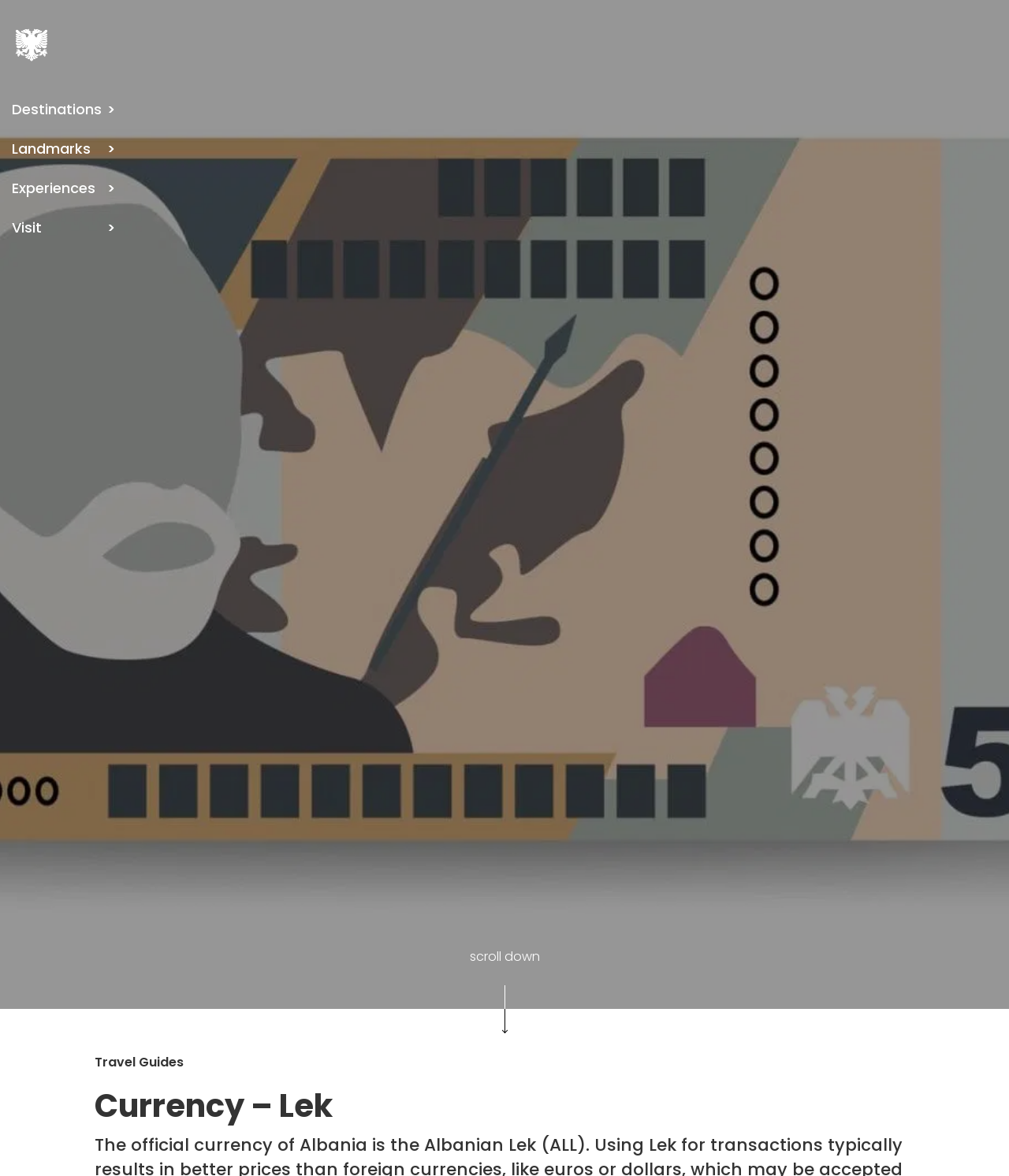What is the current section of the guide?
Refer to the image and provide a one-word or short phrase answer.

Currency – Lek